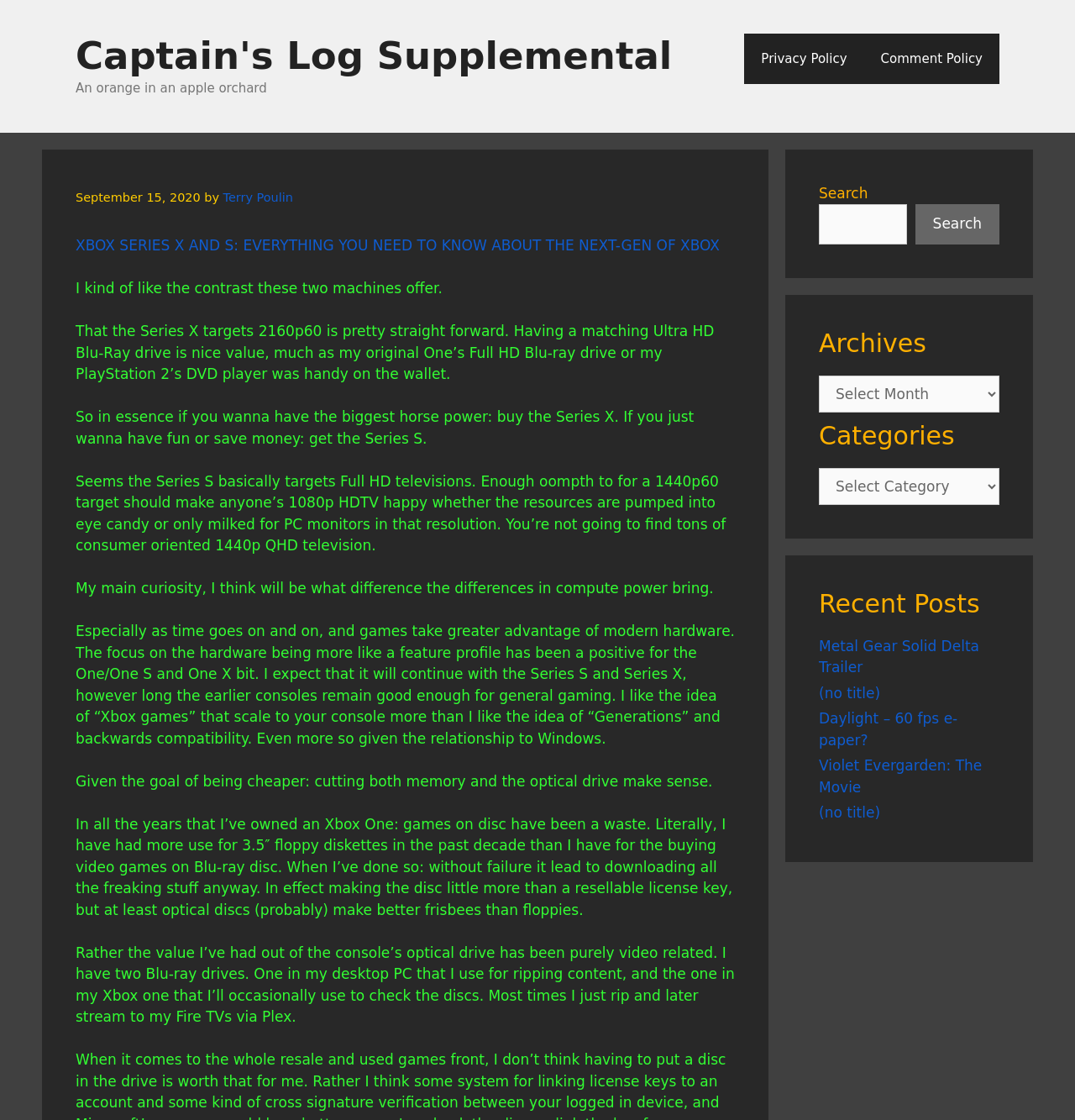Find the bounding box coordinates for the area you need to click to carry out the instruction: "Search for something". The coordinates should be four float numbers between 0 and 1, indicated as [left, top, right, bottom].

[0.762, 0.182, 0.843, 0.218]